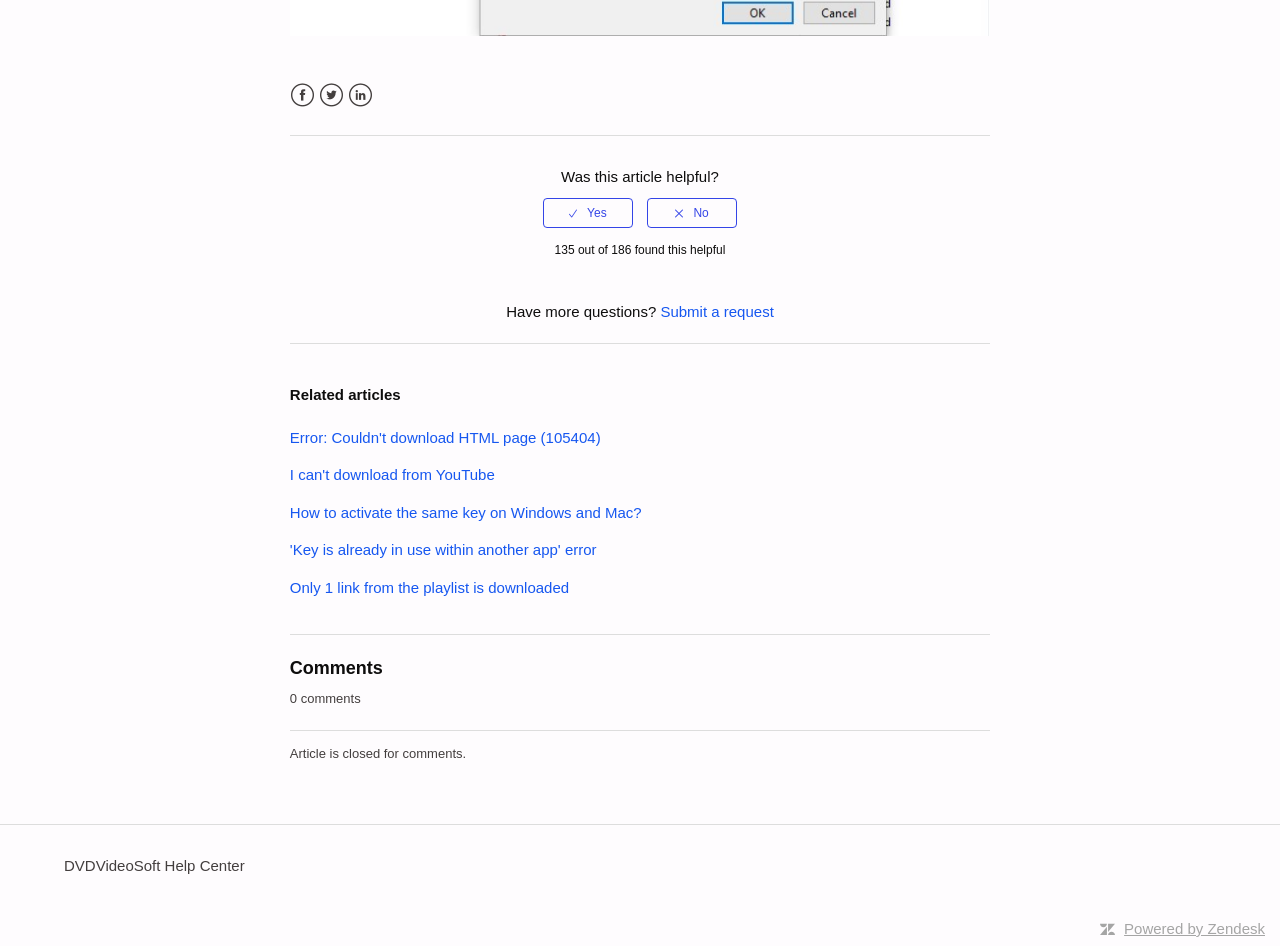Determine the bounding box coordinates of the clickable area required to perform the following instruction: "Submit a request". The coordinates should be represented as four float numbers between 0 and 1: [left, top, right, bottom].

[0.516, 0.32, 0.605, 0.338]